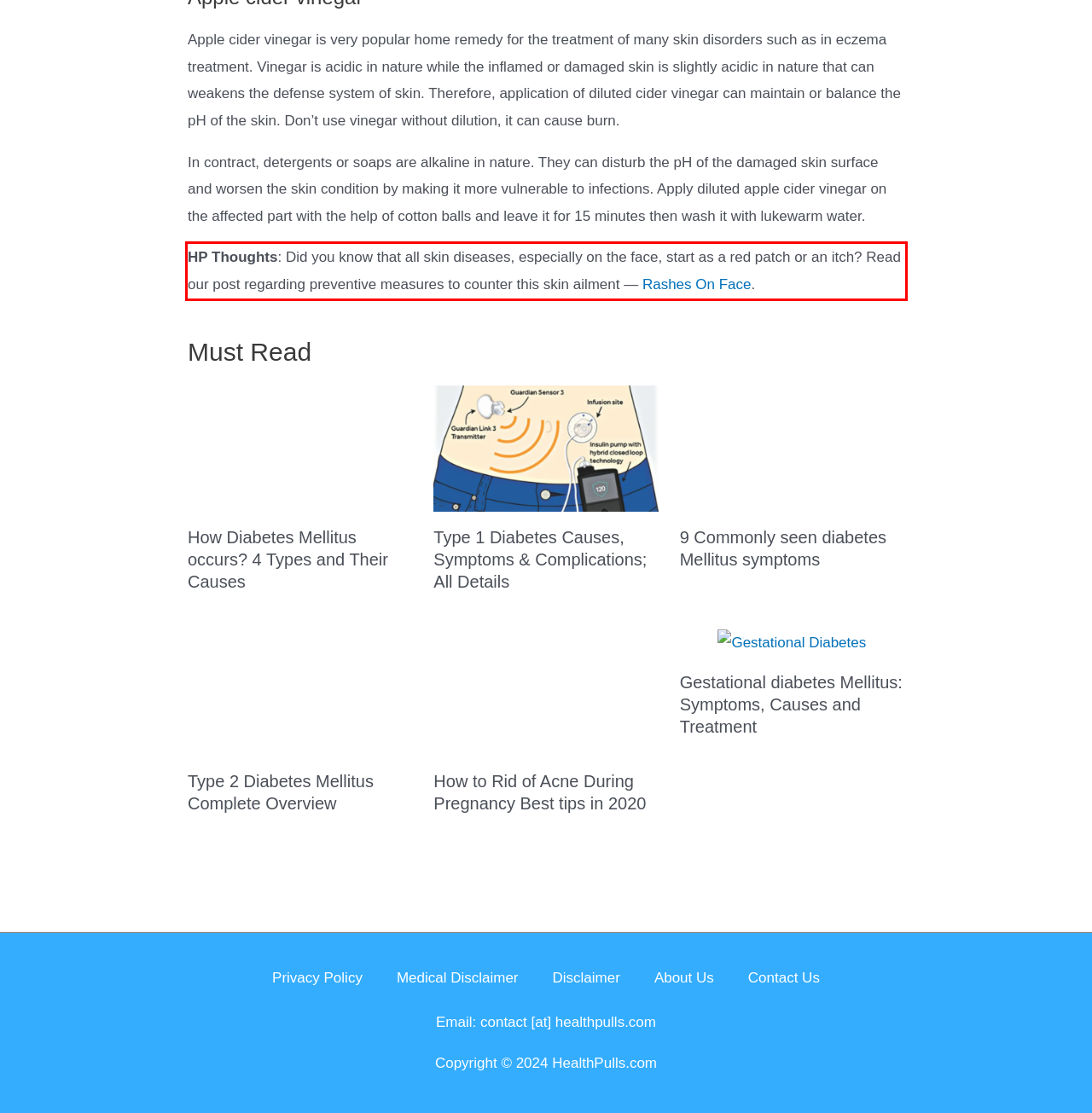By examining the provided screenshot of a webpage, recognize the text within the red bounding box and generate its text content.

HP Thoughts: Did you know that all skin diseases, especially on the face, start as a red patch or an itch? Read our post regarding preventive measures to counter this skin ailment — Rashes On Face.